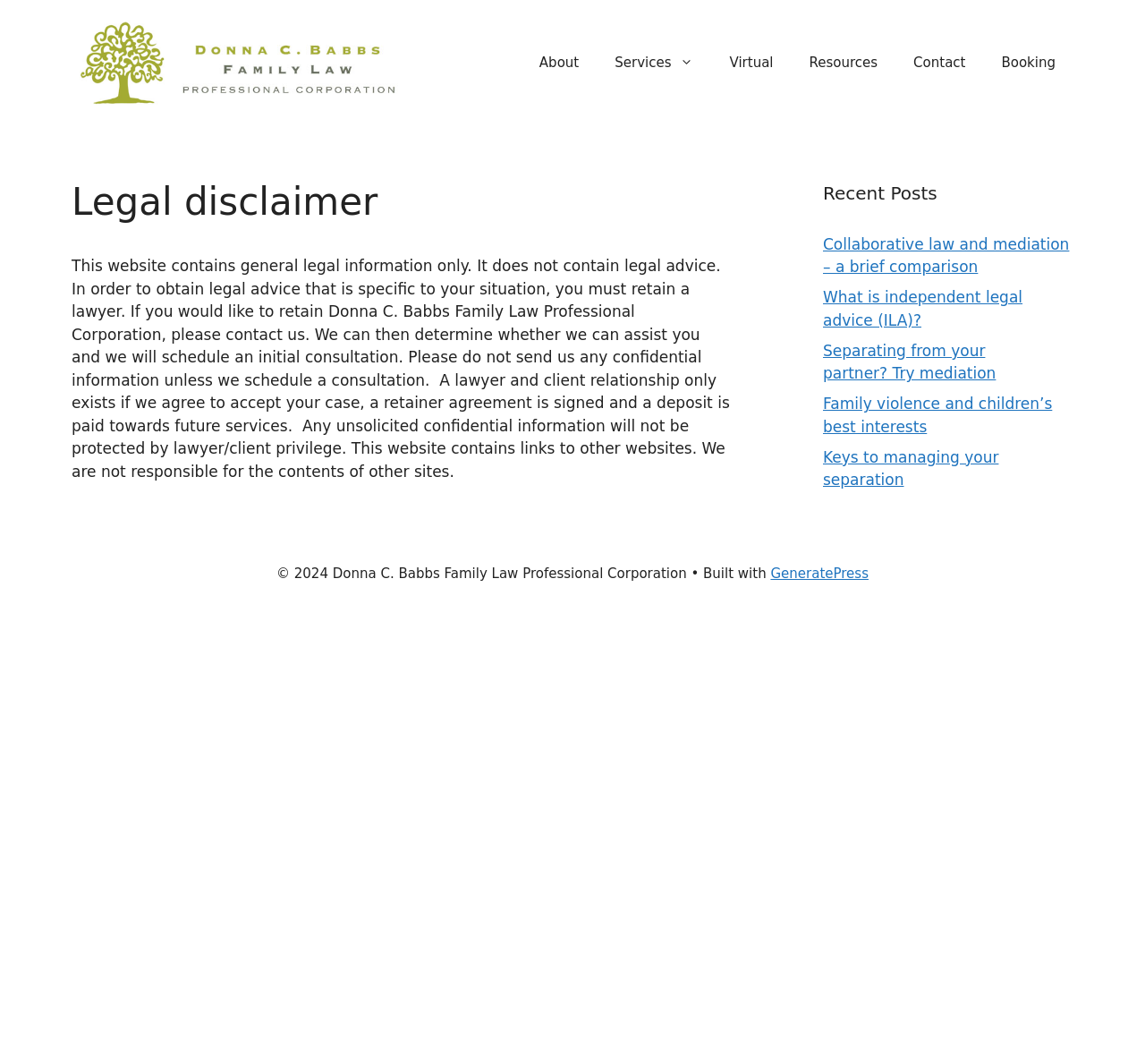Locate the bounding box coordinates of the element that should be clicked to fulfill the instruction: "Read the 'Legal disclaimer' header".

[0.062, 0.169, 0.641, 0.211]